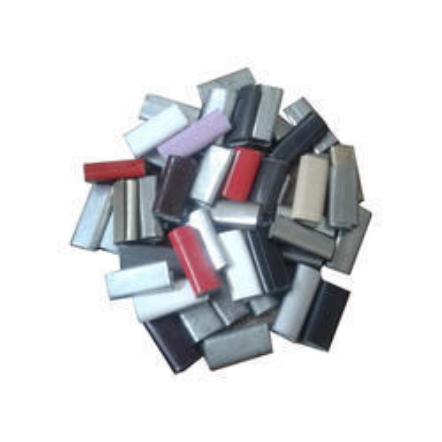Provide a short answer to the following question with just one word or phrase: What is the primary material of the iron clips?

Metallic and plastic